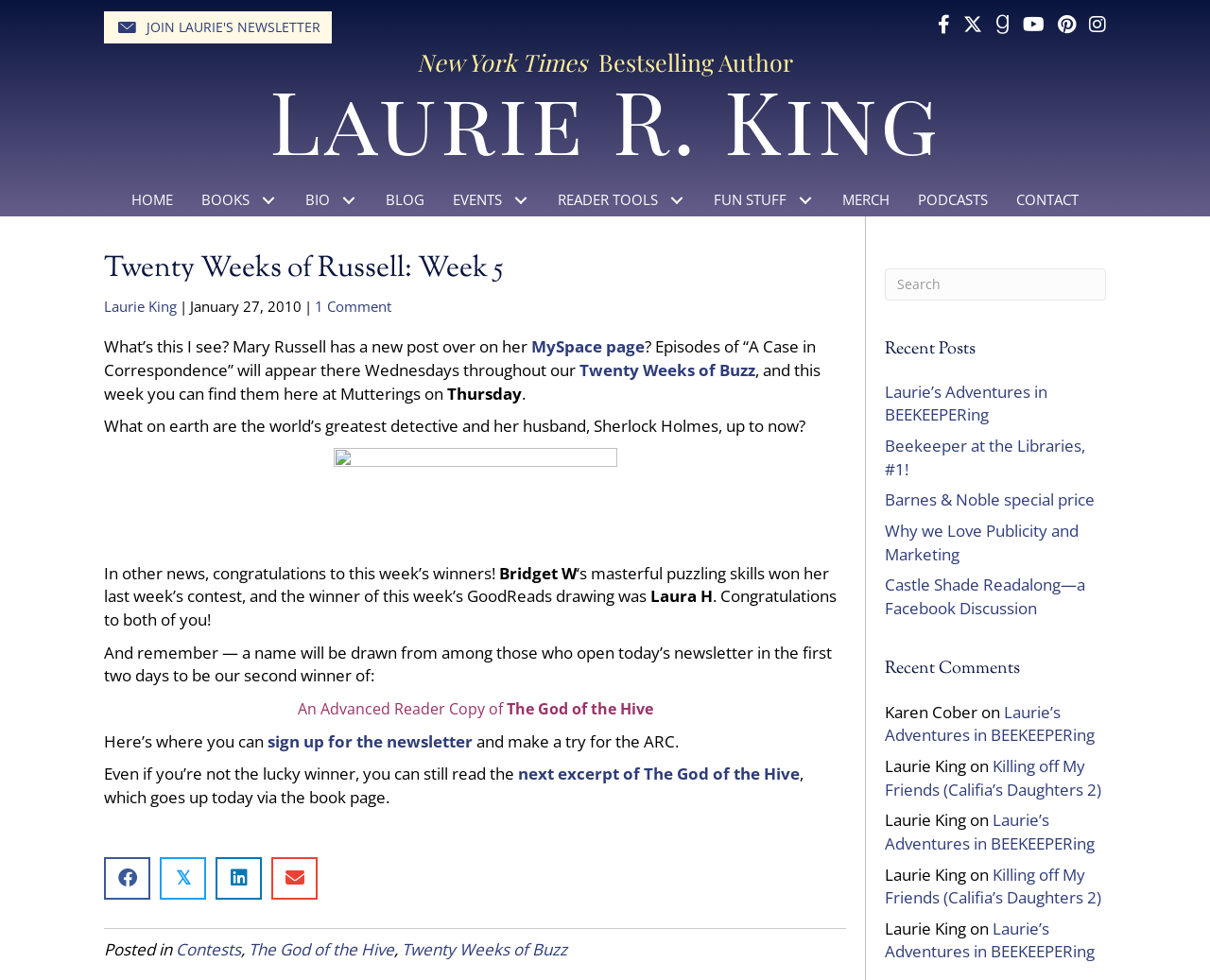Identify the bounding box coordinates for the region to click in order to carry out this instruction: "Go to HOME". Provide the coordinates using four float numbers between 0 and 1, formatted as [left, top, right, bottom].

[0.097, 0.188, 0.155, 0.22]